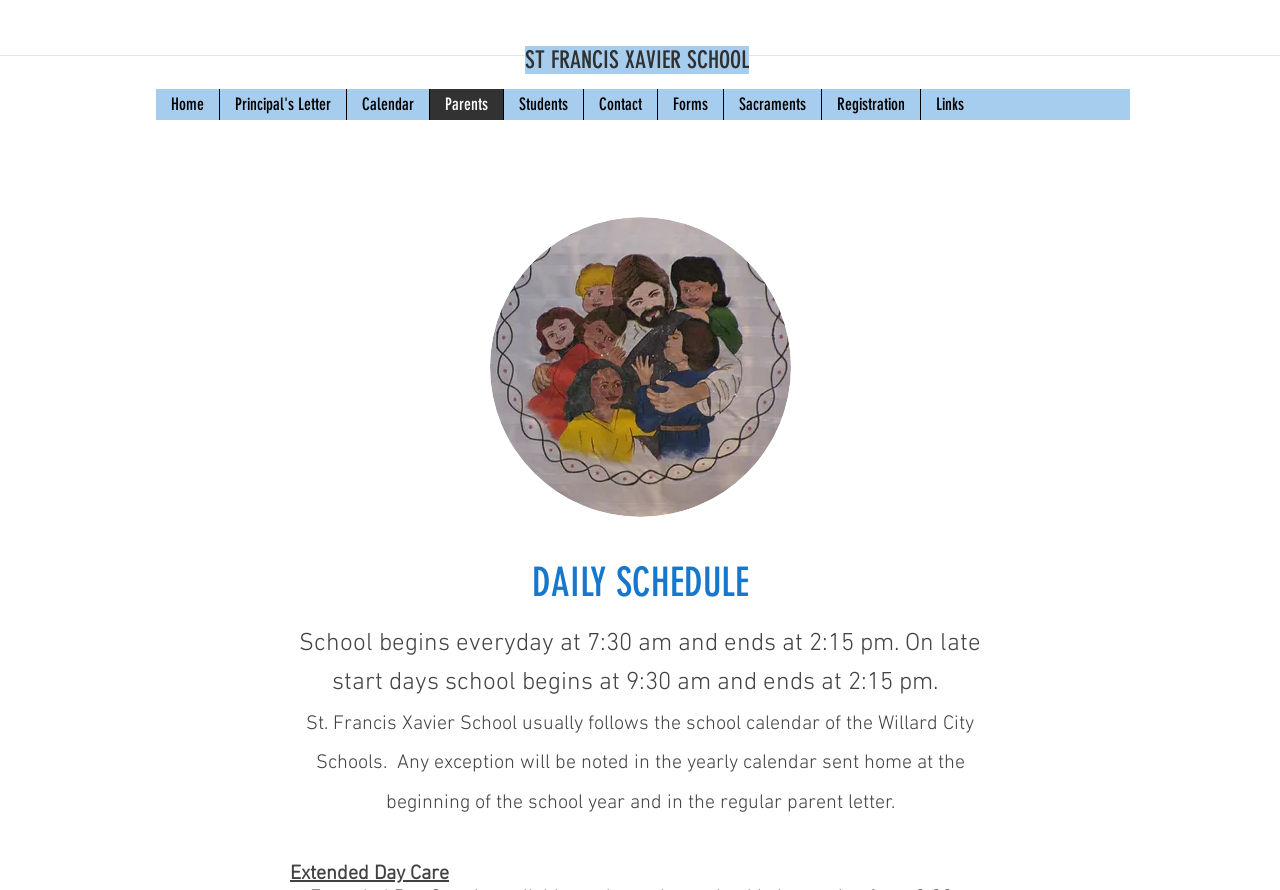Please identify the bounding box coordinates of the element's region that should be clicked to execute the following instruction: "Check the '77 COMMENTS' link". The bounding box coordinates must be four float numbers between 0 and 1, i.e., [left, top, right, bottom].

None